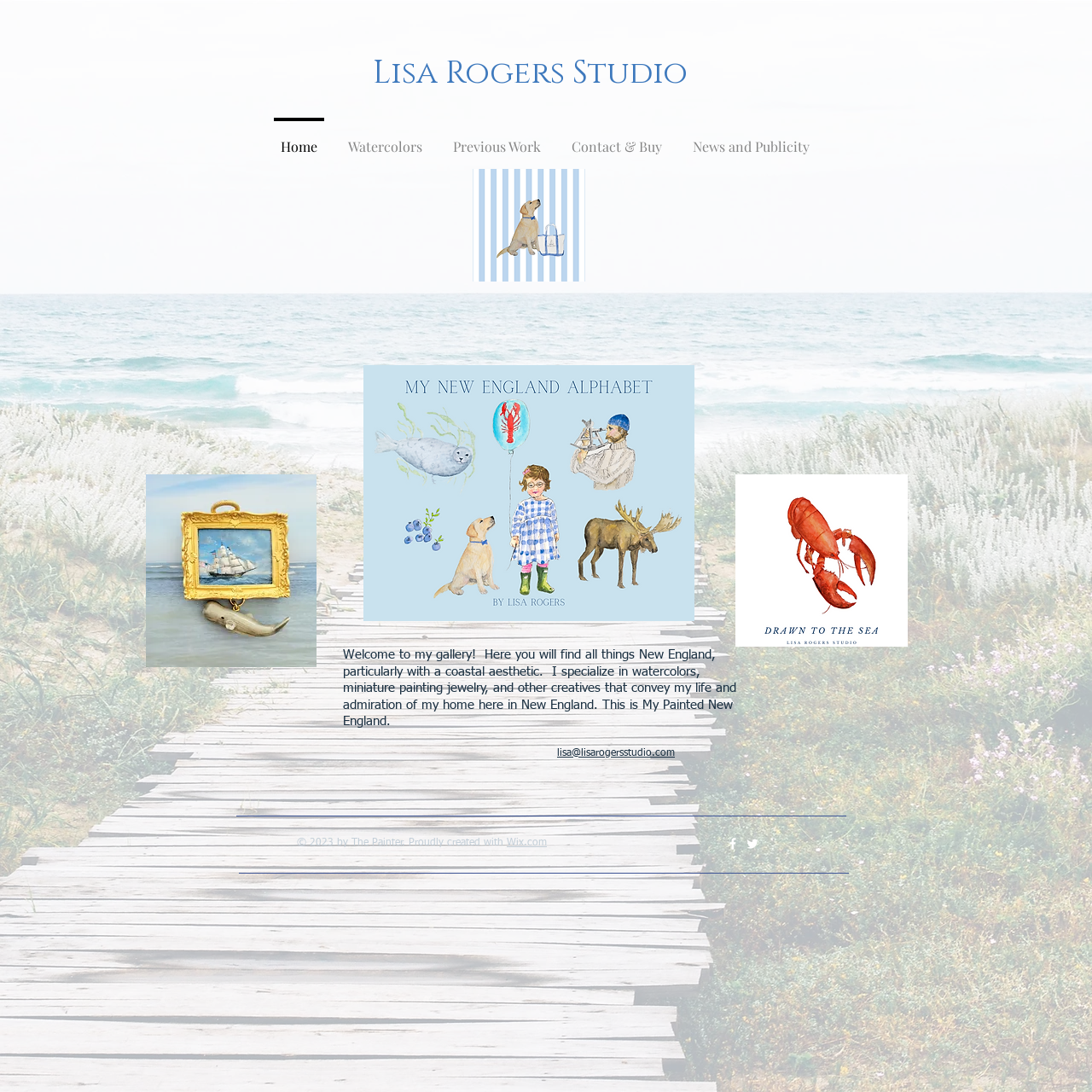What is the purpose of the Social Bar at the bottom of the webpage?
Please give a well-detailed answer to the question.

The list element with the text 'Social Bar' contains link elements with no text, suggesting that the Social Bar at the bottom of the webpage is used to provide links to Lisa Rogers Studio's social media profiles.